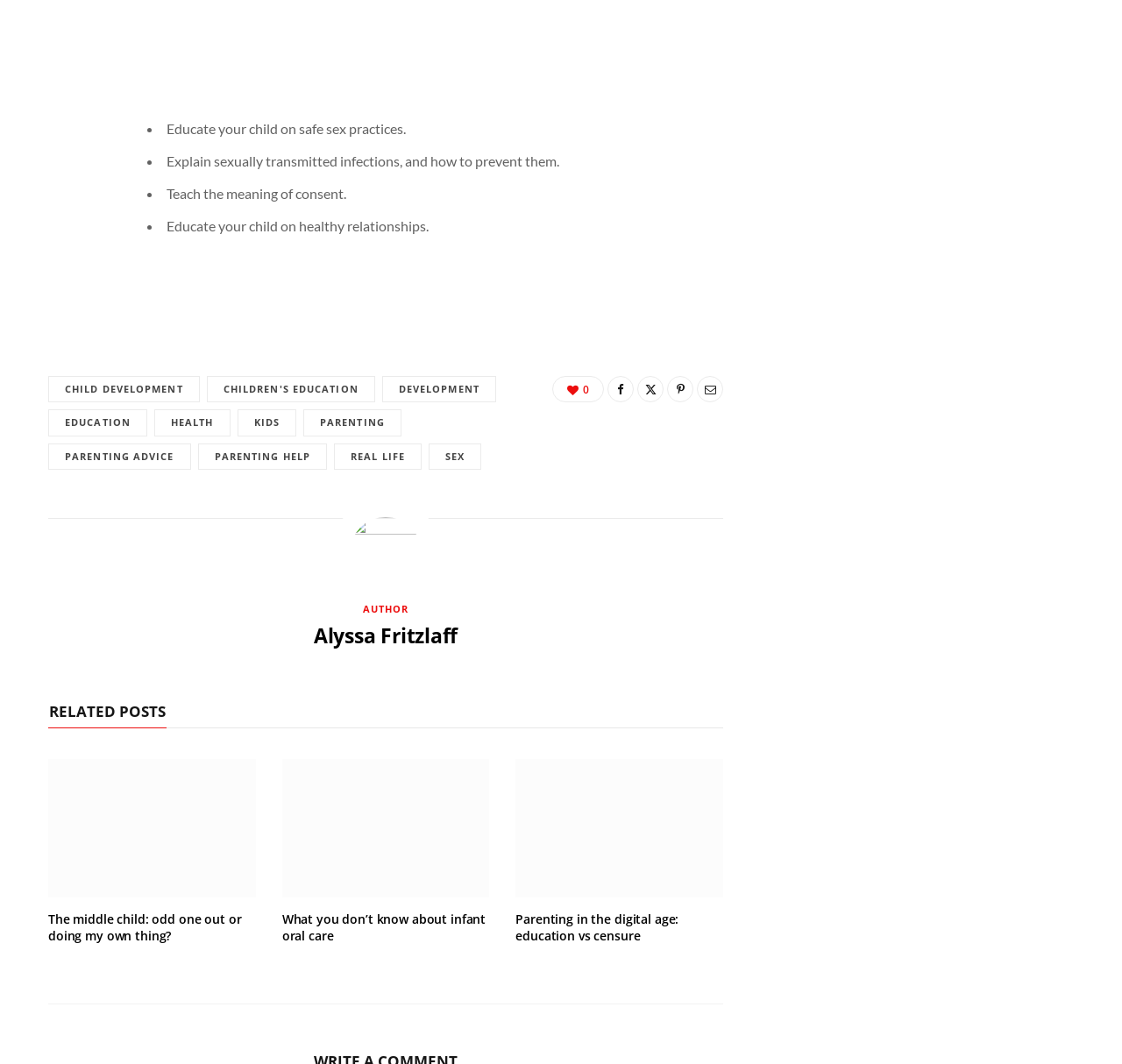Identify the bounding box coordinates of the region that needs to be clicked to carry out this instruction: "Click on the 'celebrity AGES 🎂' link". Provide these coordinates as four float numbers ranging from 0 to 1, i.e., [left, top, right, bottom].

None